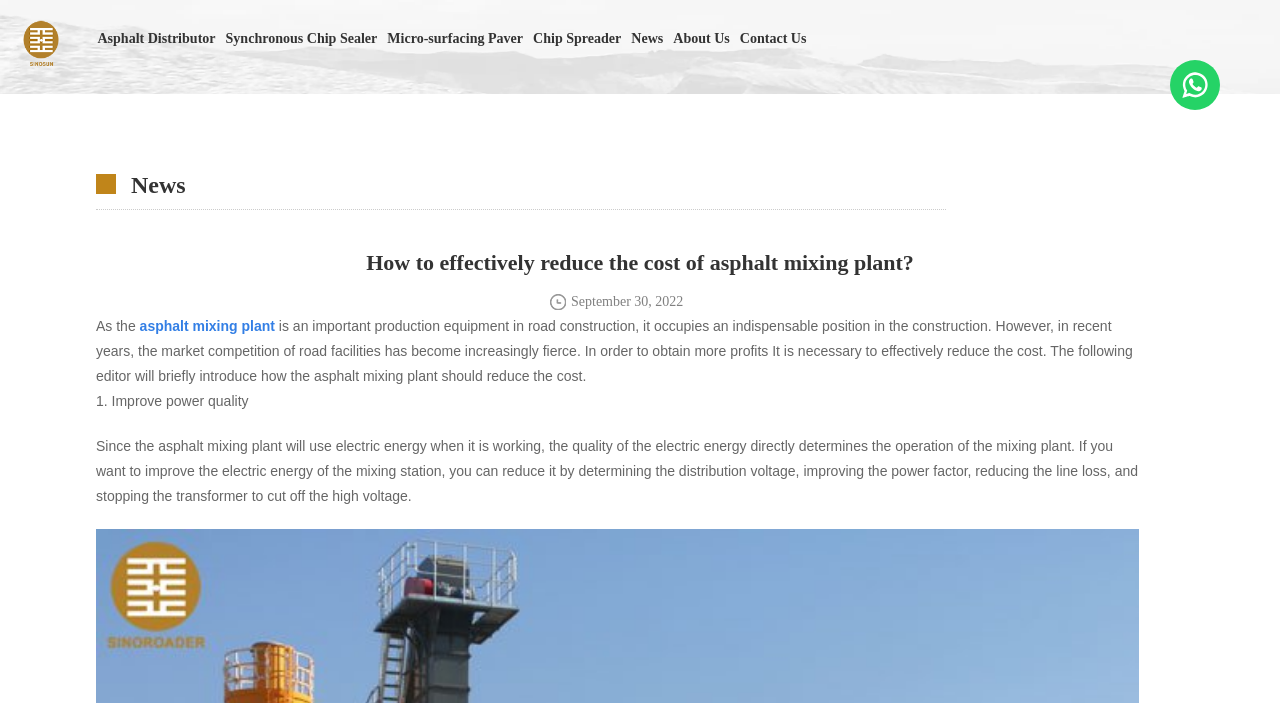What is the date of the news article?
Look at the image and answer the question using a single word or phrase.

September 30, 2022